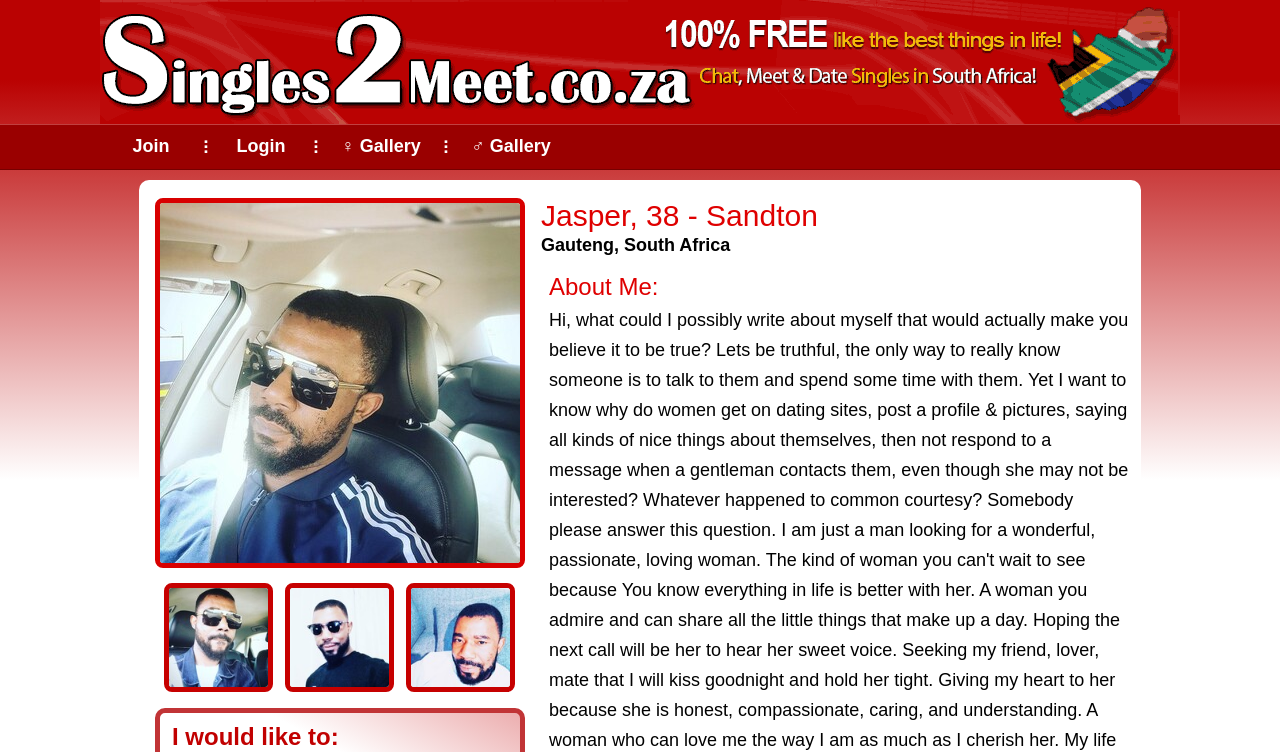How old is Jasper?
Use the information from the screenshot to give a comprehensive response to the question.

Jasper's age is 38, which is mentioned in the heading 'Jasper, 38 - Sandton' and also in the link 'Jasper5, 38 Sandton, Gauteng, South Africa'.